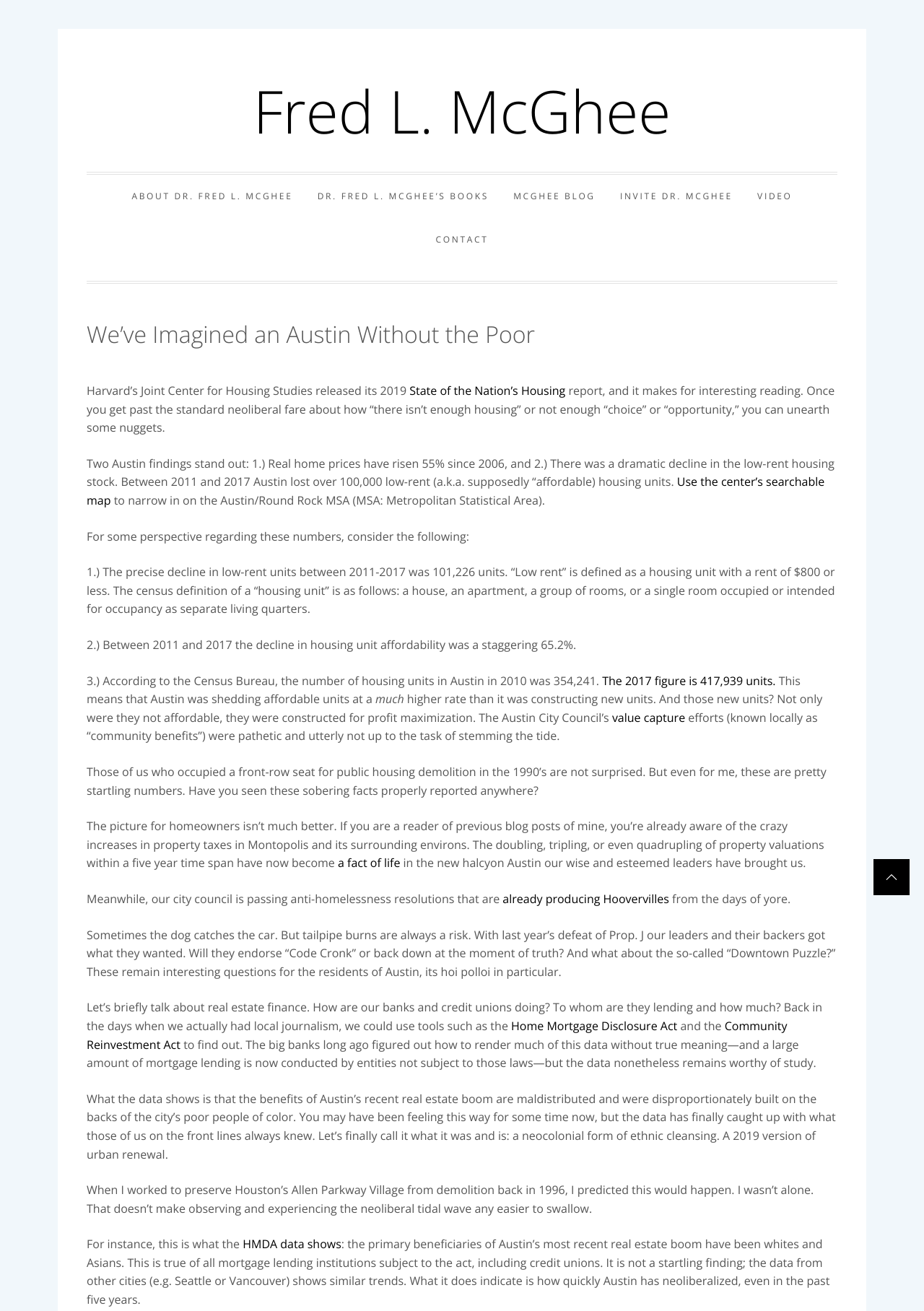Determine the bounding box coordinates for the clickable element required to fulfill the instruction: "Learn more about 'value capture'". Provide the coordinates as four float numbers between 0 and 1, i.e., [left, top, right, bottom].

[0.662, 0.541, 0.742, 0.553]